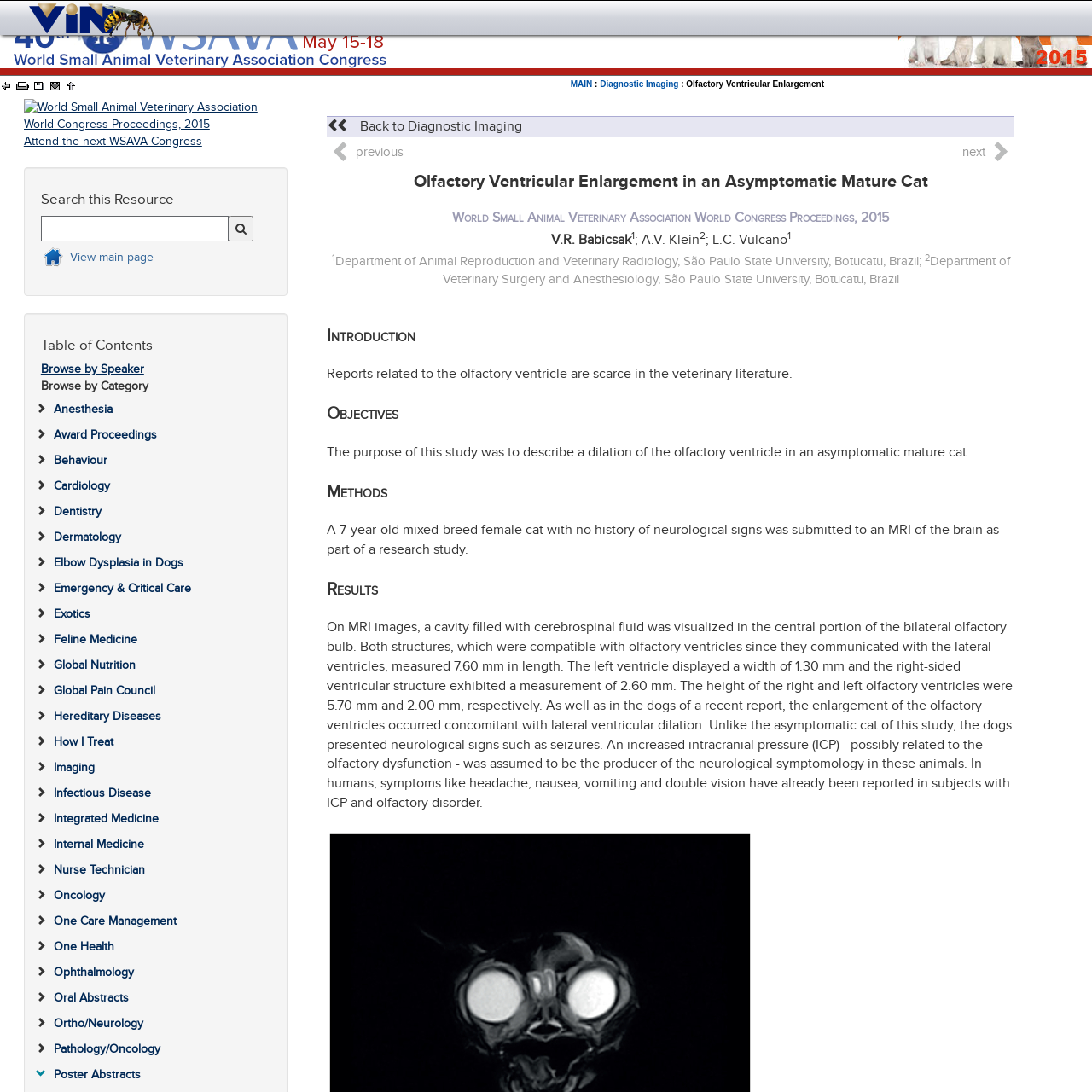Provide a single word or phrase to answer the given question: 
How many authors are listed for the article?

3